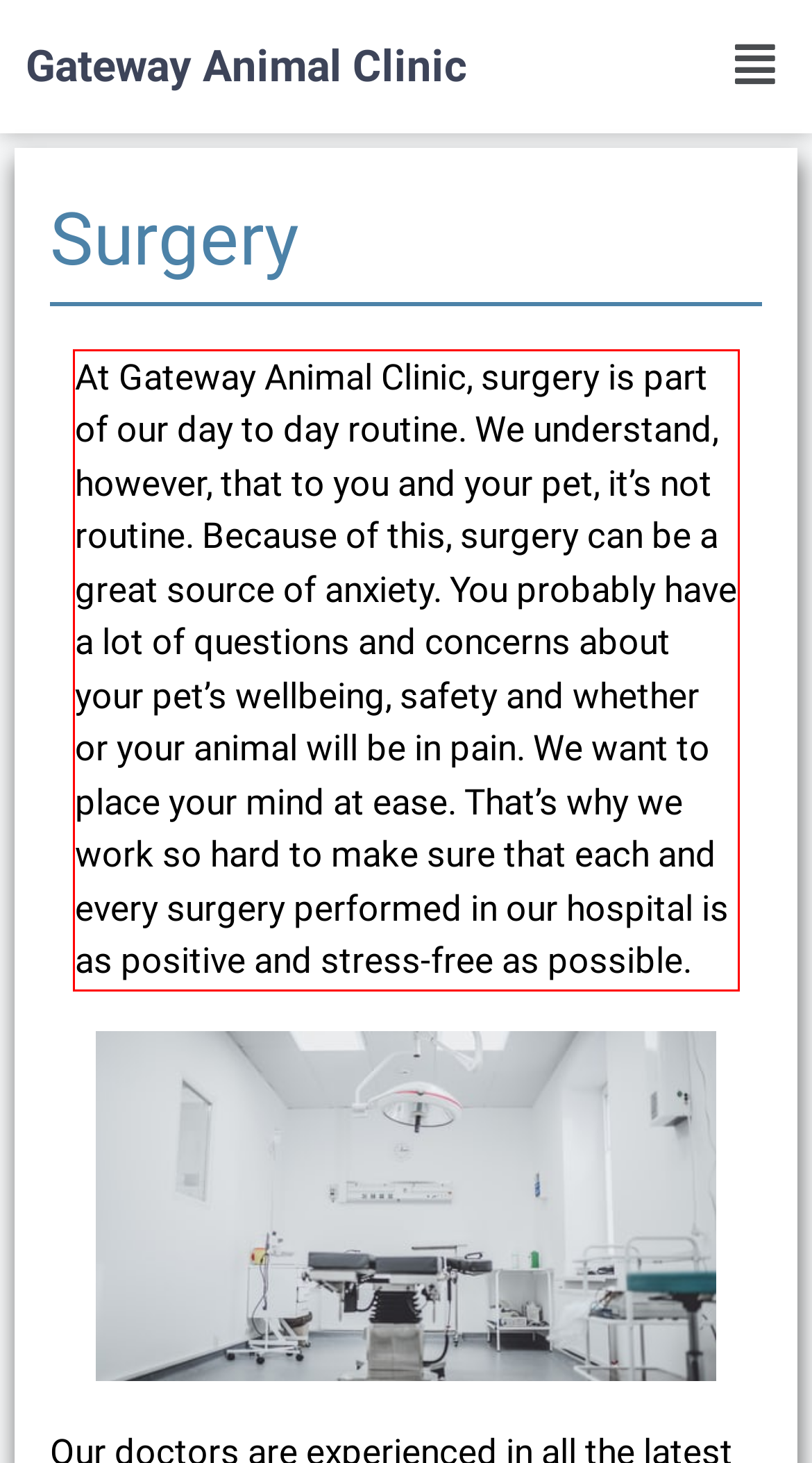View the screenshot of the webpage and identify the UI element surrounded by a red bounding box. Extract the text contained within this red bounding box.

At Gateway Animal Clinic, surgery is part of our day to day routine. We understand, however, that to you and your pet, it’s not routine. Because of this, surgery can be a great source of anxiety. You probably have a lot of questions and concerns about your pet’s wellbeing, safety and whether or your animal will be in pain. We want to place your mind at ease. That’s why we work so hard to make sure that each and every surgery performed in our hospital is as positive and stress-free as possible.